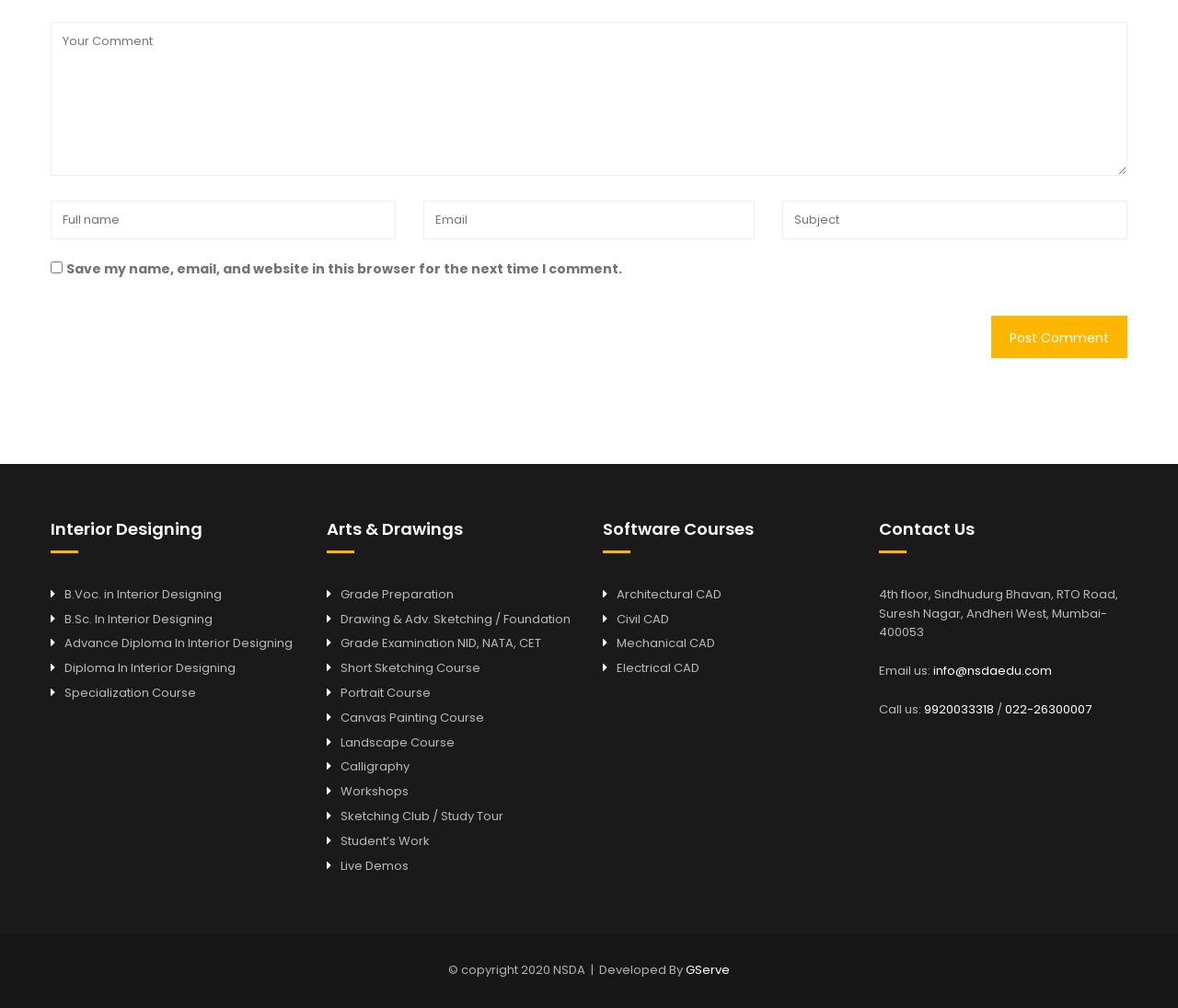Predict the bounding box coordinates of the area that should be clicked to accomplish the following instruction: "Enter your comment". The bounding box coordinates should consist of four float numbers between 0 and 1, i.e., [left, top, right, bottom].

[0.043, 0.022, 0.957, 0.175]